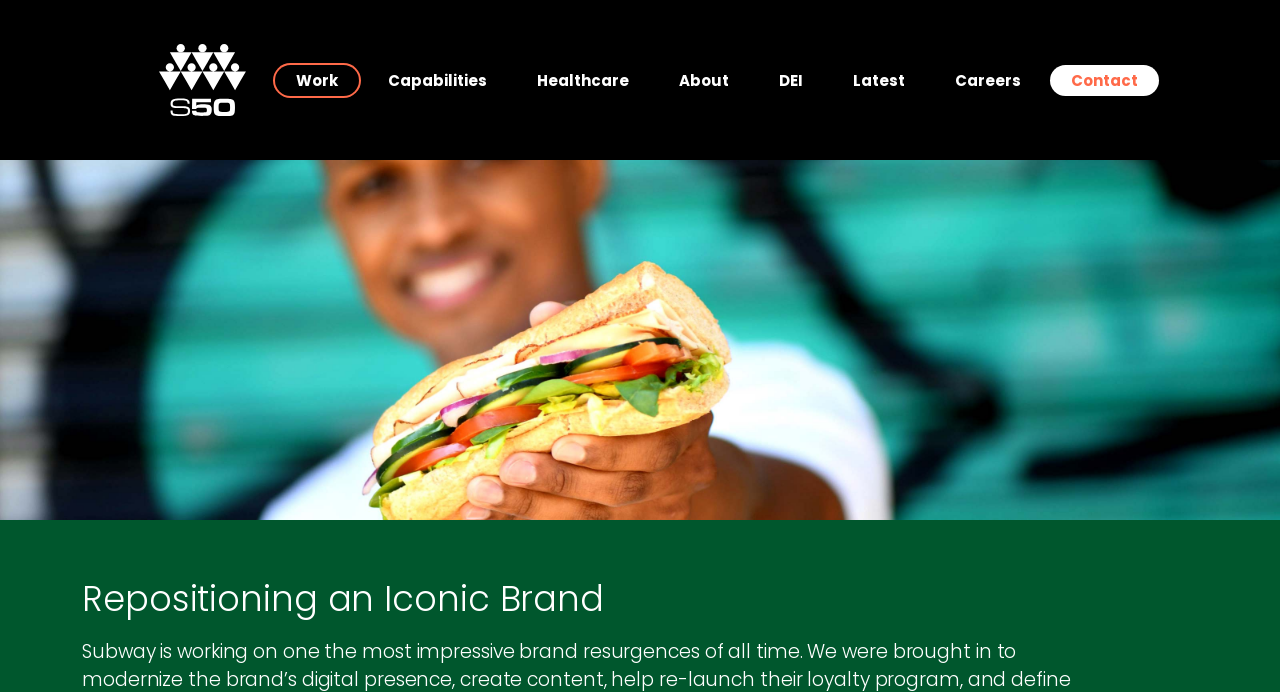Please identify the bounding box coordinates of the element that needs to be clicked to perform the following instruction: "go to Work".

[0.215, 0.093, 0.28, 0.138]